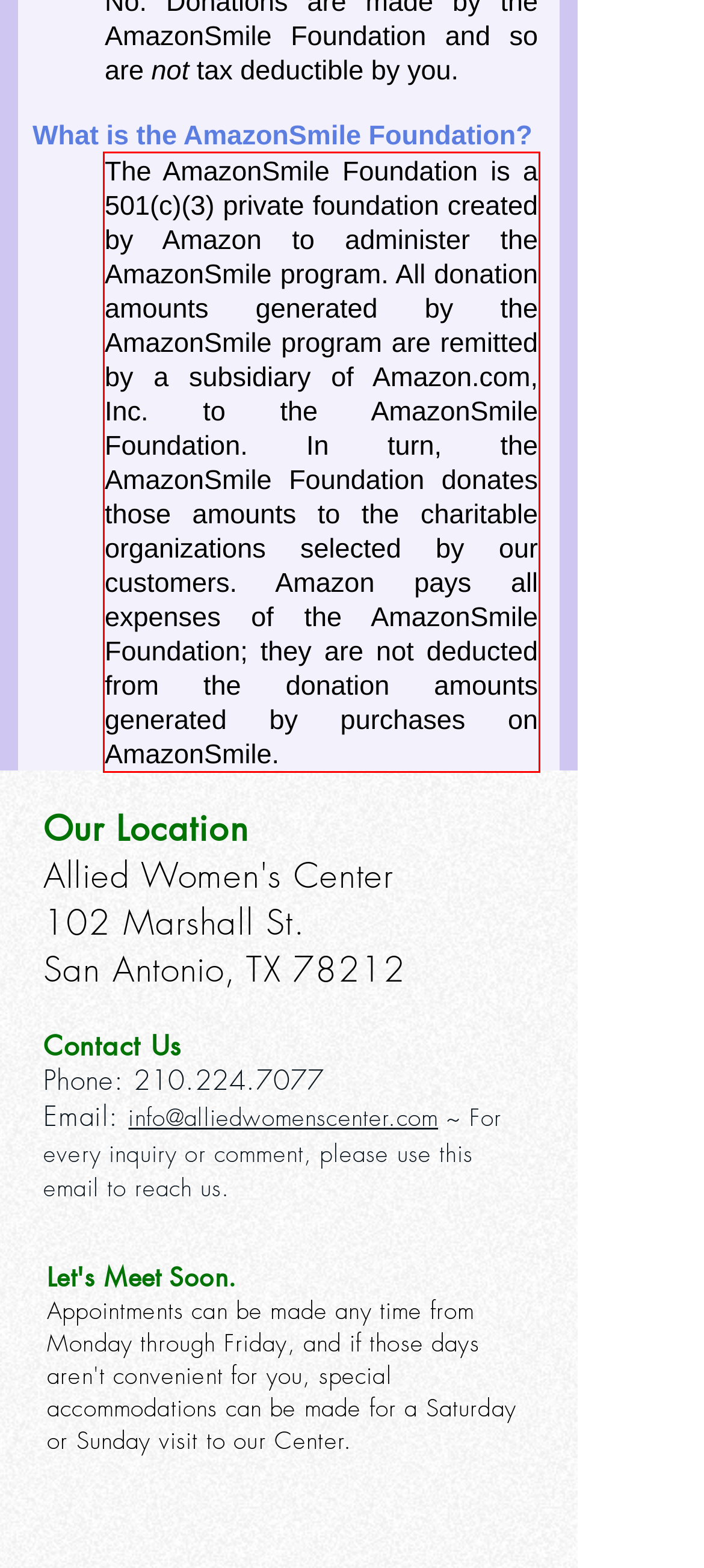Using the provided screenshot of a webpage, recognize the text inside the red rectangle bounding box by performing OCR.

The AmazonSmile Foundation is a 501(c)(3) private foundation created by Amazon to administer the AmazonSmile program. All donation amounts generated by the AmazonSmile program are remitted by a subsidiary of Amazon.com, Inc. to the AmazonSmile Foundation. In turn, the AmazonSmile Foundation donates those amounts to the charitable organizations selected by our customers. Amazon pays all expenses of the AmazonSmile Foundation; they are not deducted from the donation amounts generated by purchases on AmazonSmile.